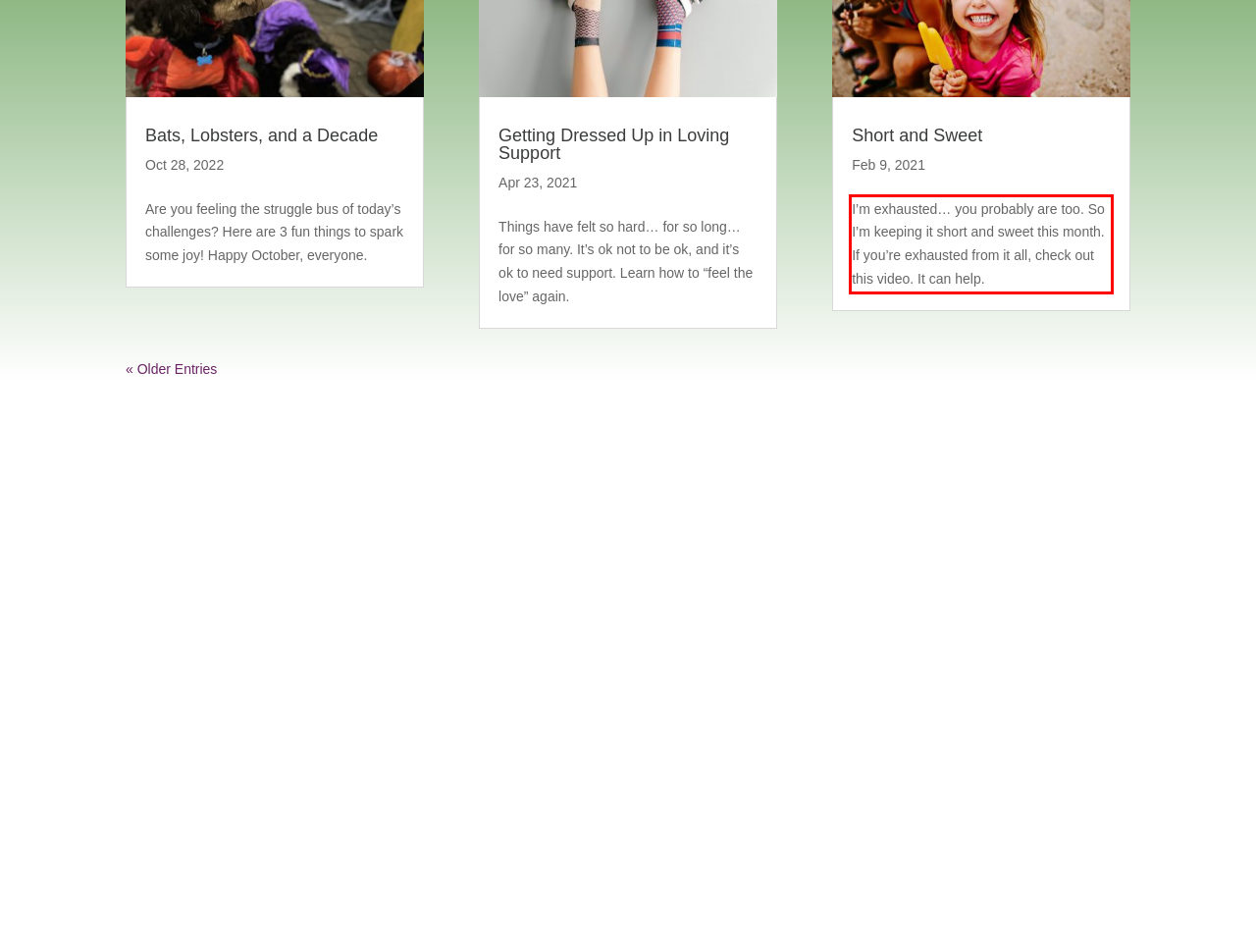In the given screenshot, locate the red bounding box and extract the text content from within it.

I’m exhausted… you probably are too. So I’m keeping it short and sweet this month. If you’re exhausted from it all, check out this video. It can help.